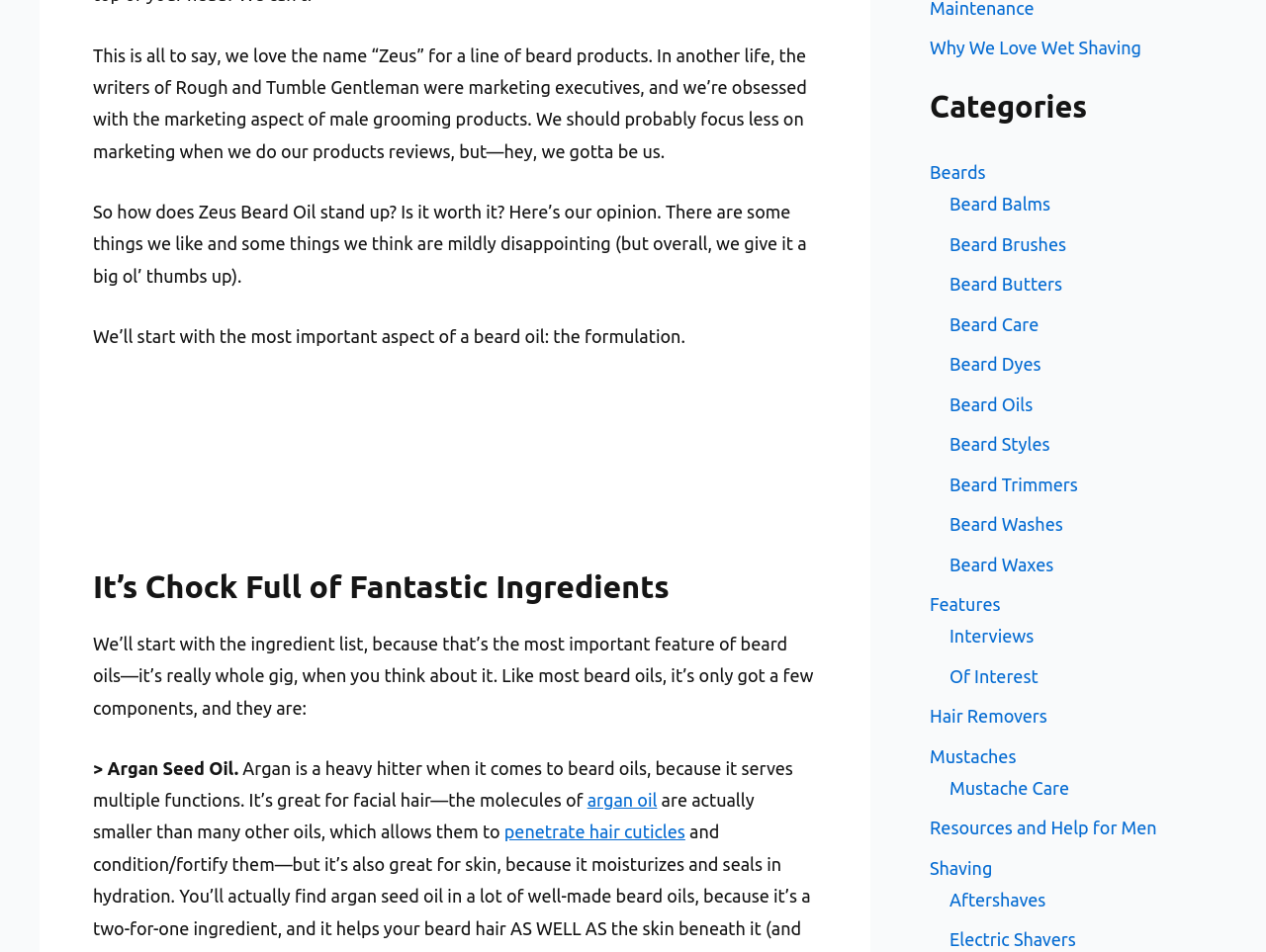Extract the bounding box coordinates for the UI element described as: "Aftershaves".

[0.75, 0.934, 0.826, 0.955]